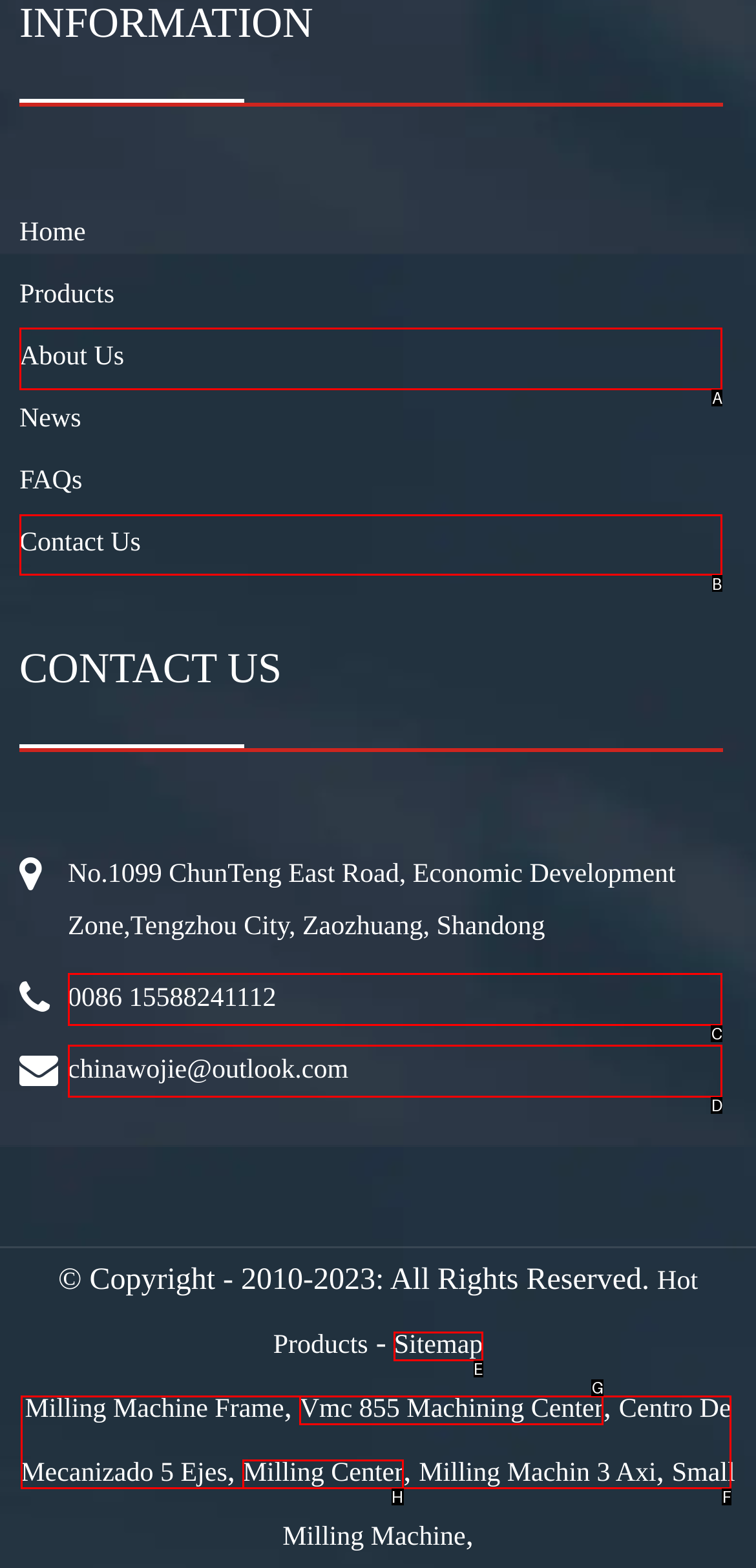Determine the letter of the UI element that will complete the task: contact us
Reply with the corresponding letter.

B